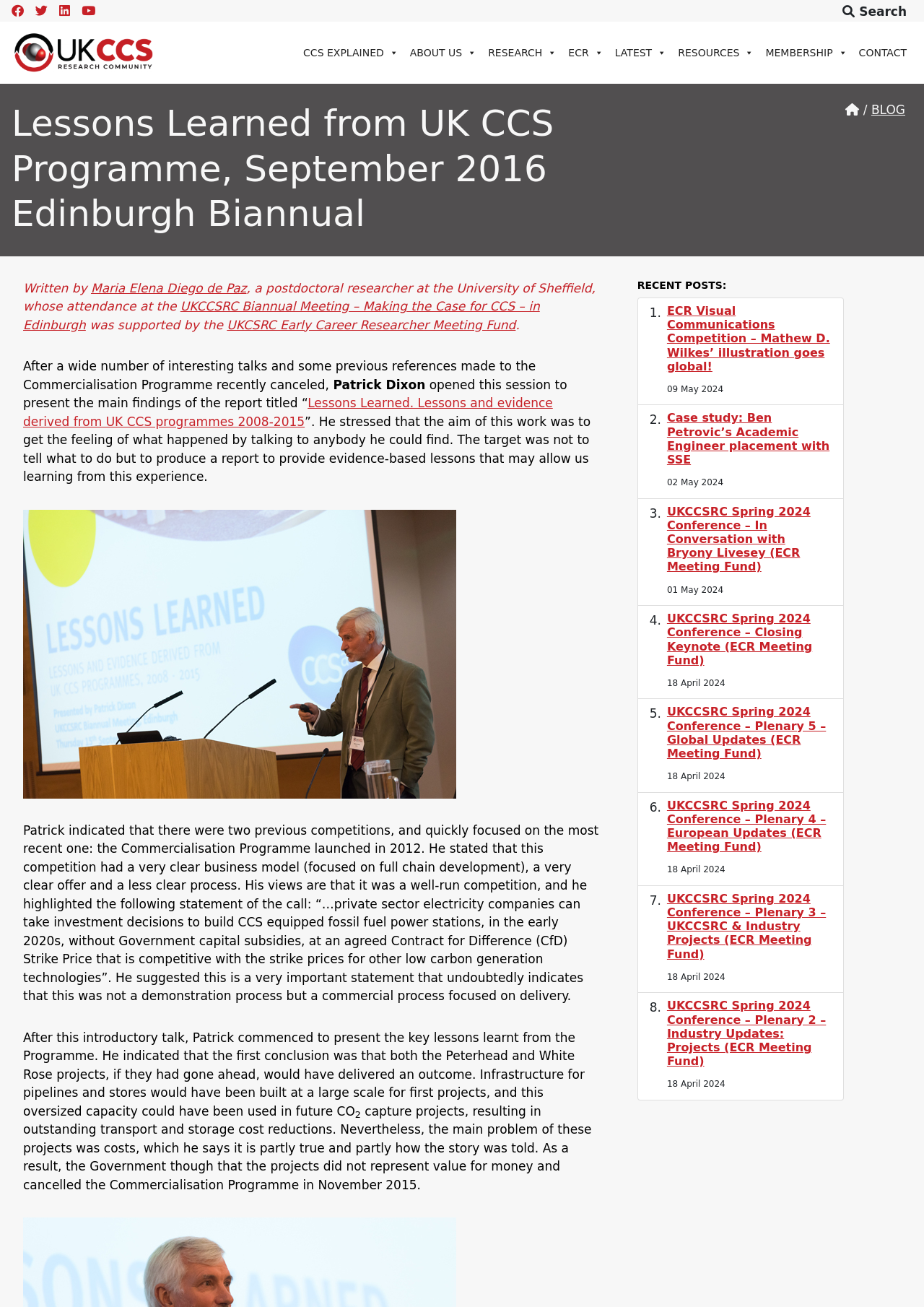Determine the coordinates of the bounding box that should be clicked to complete the instruction: "Learn about window locks". The coordinates should be represented by four float numbers between 0 and 1: [left, top, right, bottom].

None